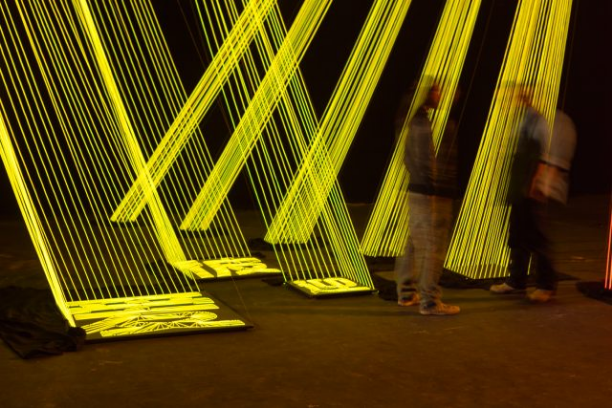How many individuals are engaged in conversation?
Based on the image content, provide your answer in one word or a short phrase.

Two